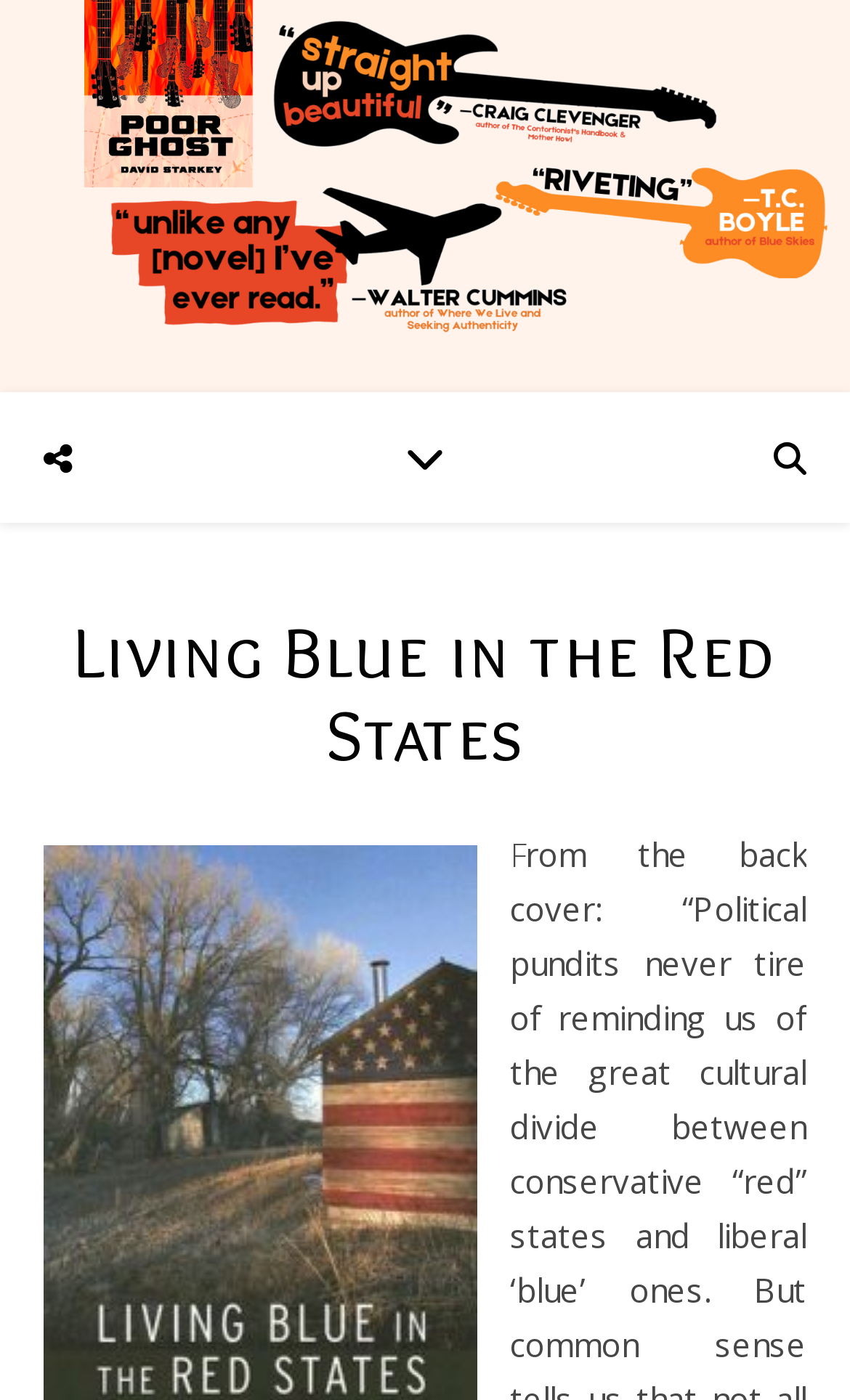Give the bounding box coordinates for the element described by: "title="David Starkey"".

[0.0, 0.0, 1.0, 0.28]